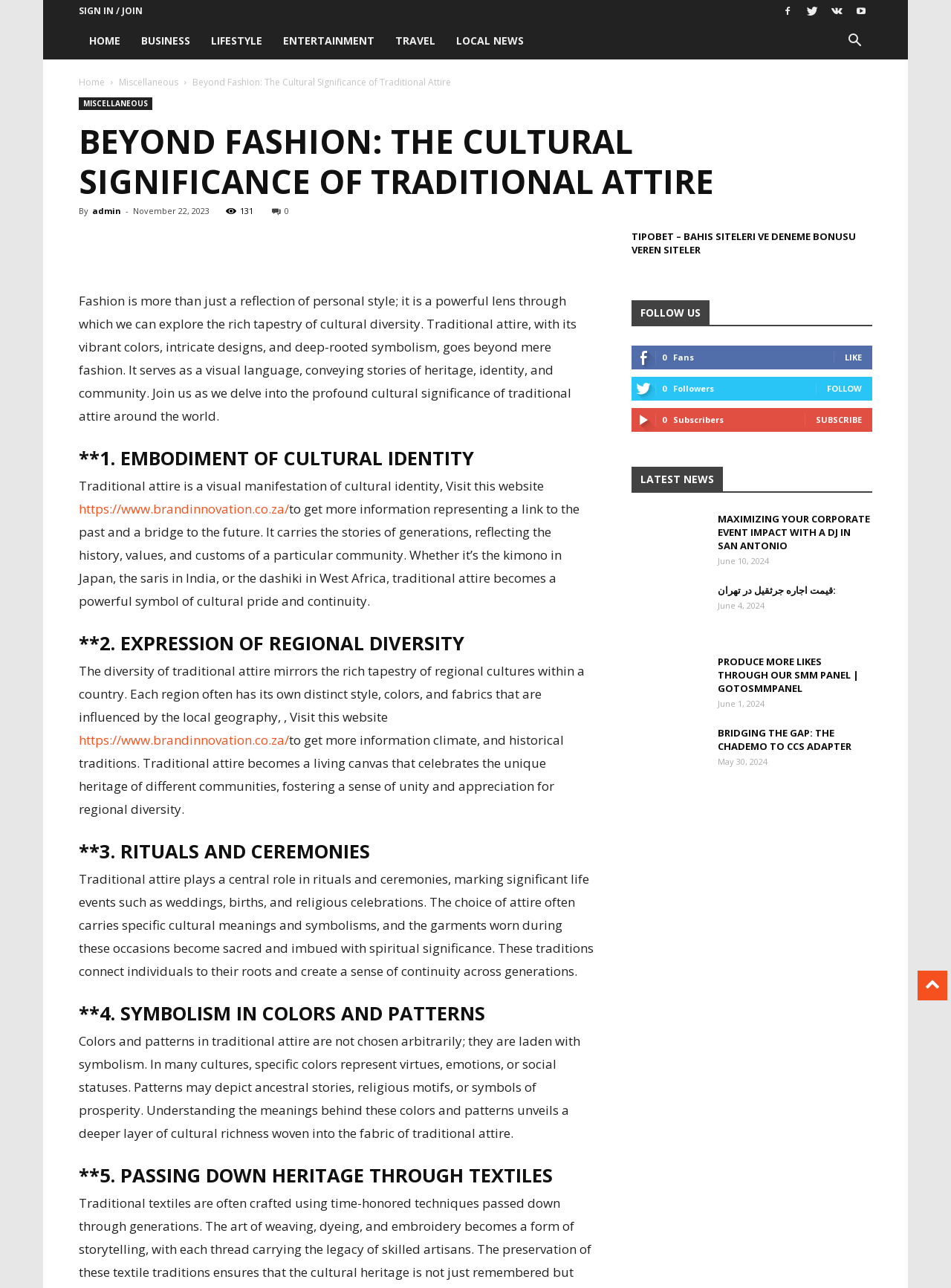Respond to the question below with a single word or phrase: What is the topic of the article?

Traditional attire